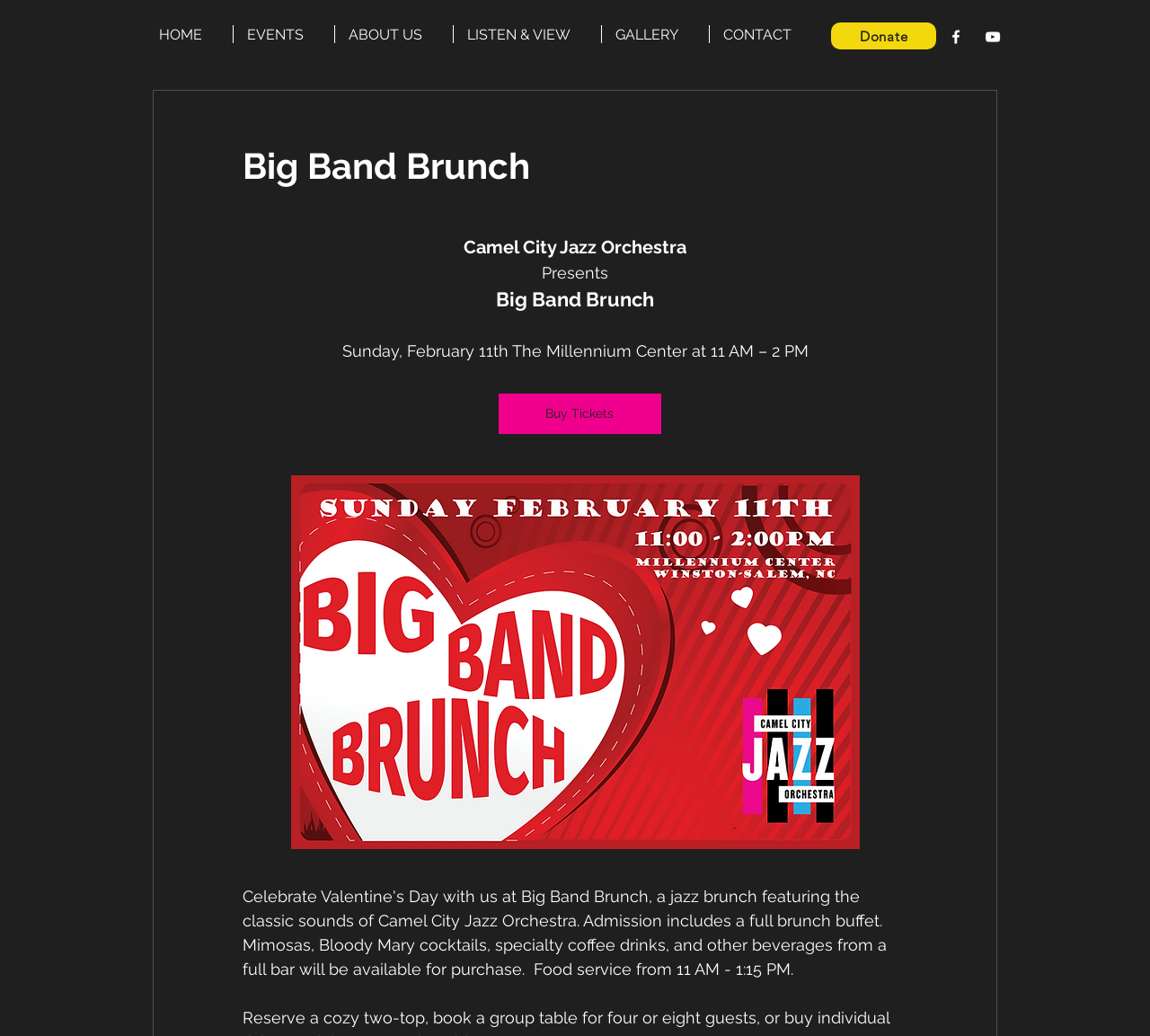What is the event name?
Based on the image, give a one-word or short phrase answer.

Big Band Brunch